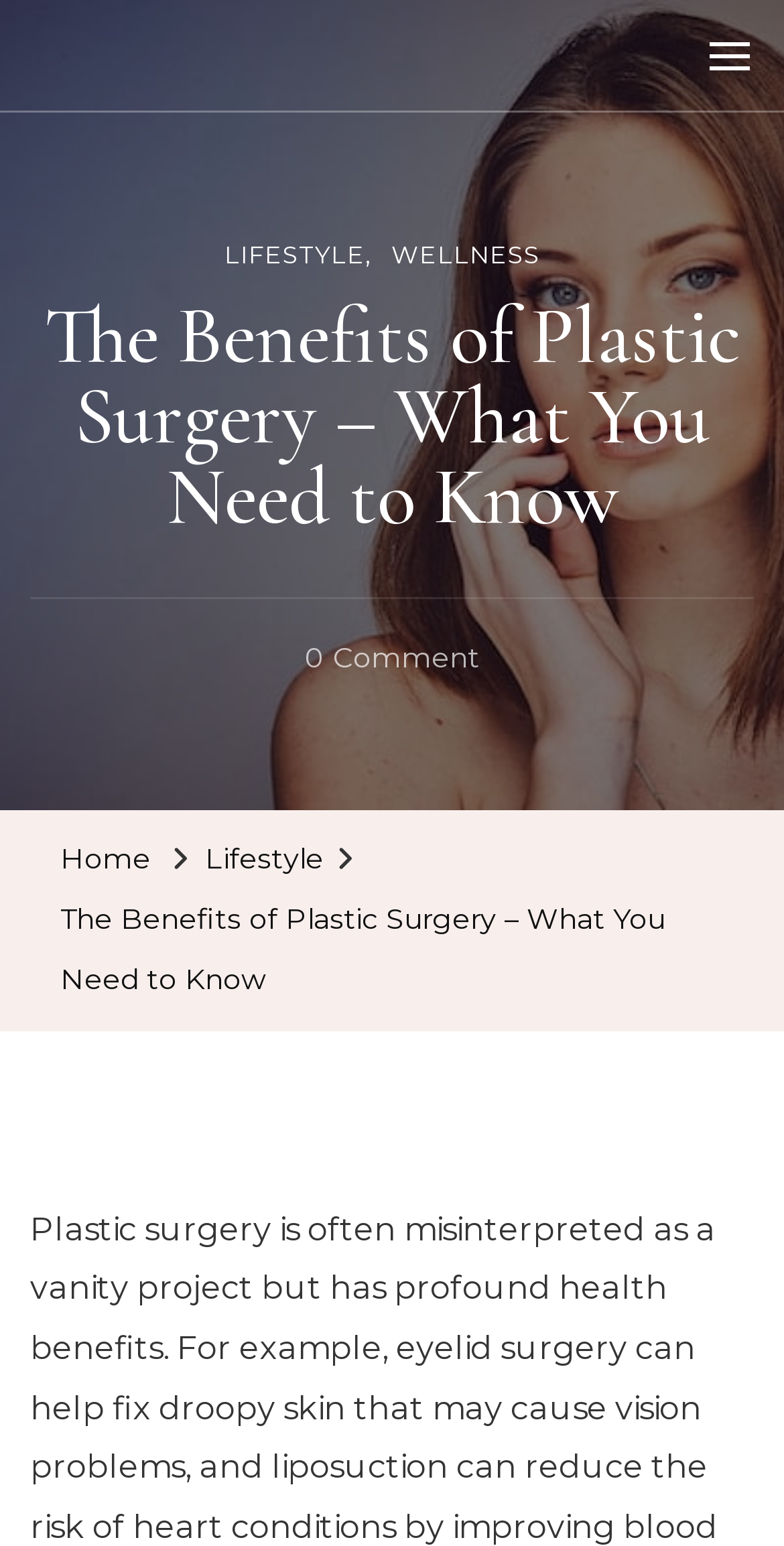Provide the bounding box coordinates of the HTML element this sentence describes: "Lifestyle Design by Sully". The bounding box coordinates consist of four float numbers between 0 and 1, i.e., [left, top, right, bottom].

[0.038, 0.031, 0.808, 0.117]